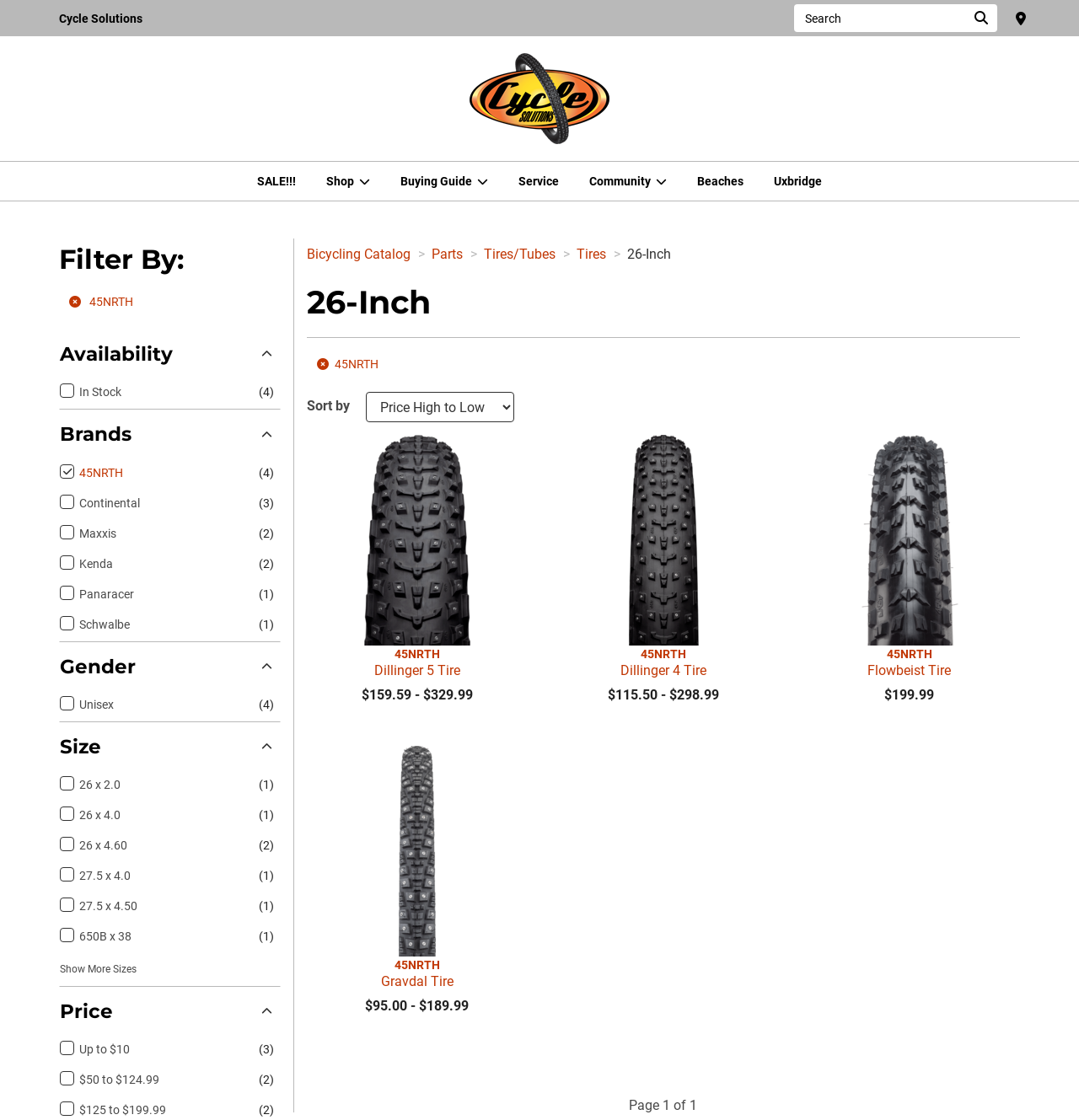What is the current filter applied to the results?
Craft a detailed and extensive response to the question.

I looked at the webpage and found the filter information. There is a checkbox for '45NRTH' that is currently checked, which means the results are filtered to show only products from this brand.